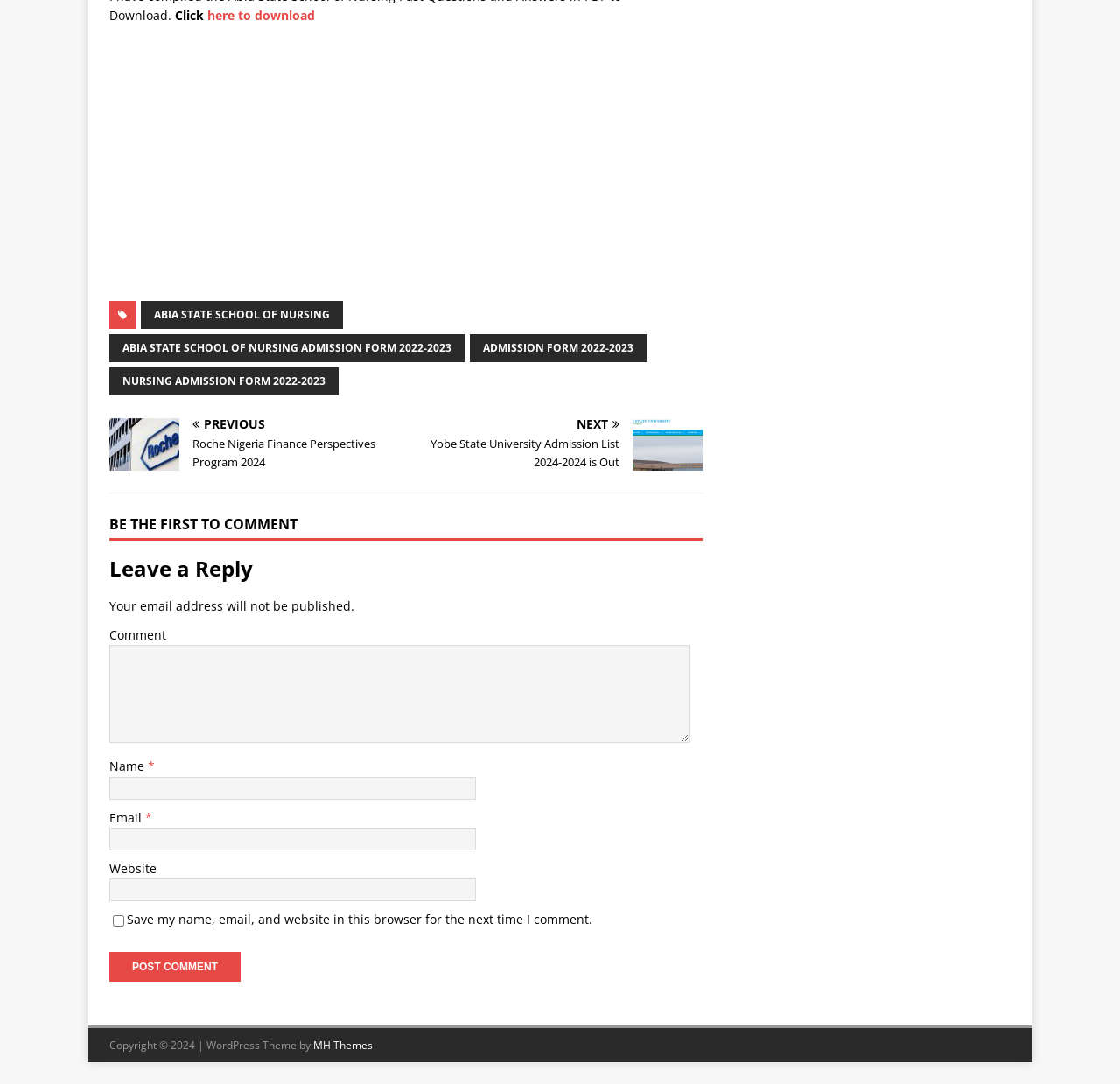Find the coordinates for the bounding box of the element with this description: "MH Themes".

[0.28, 0.957, 0.333, 0.971]